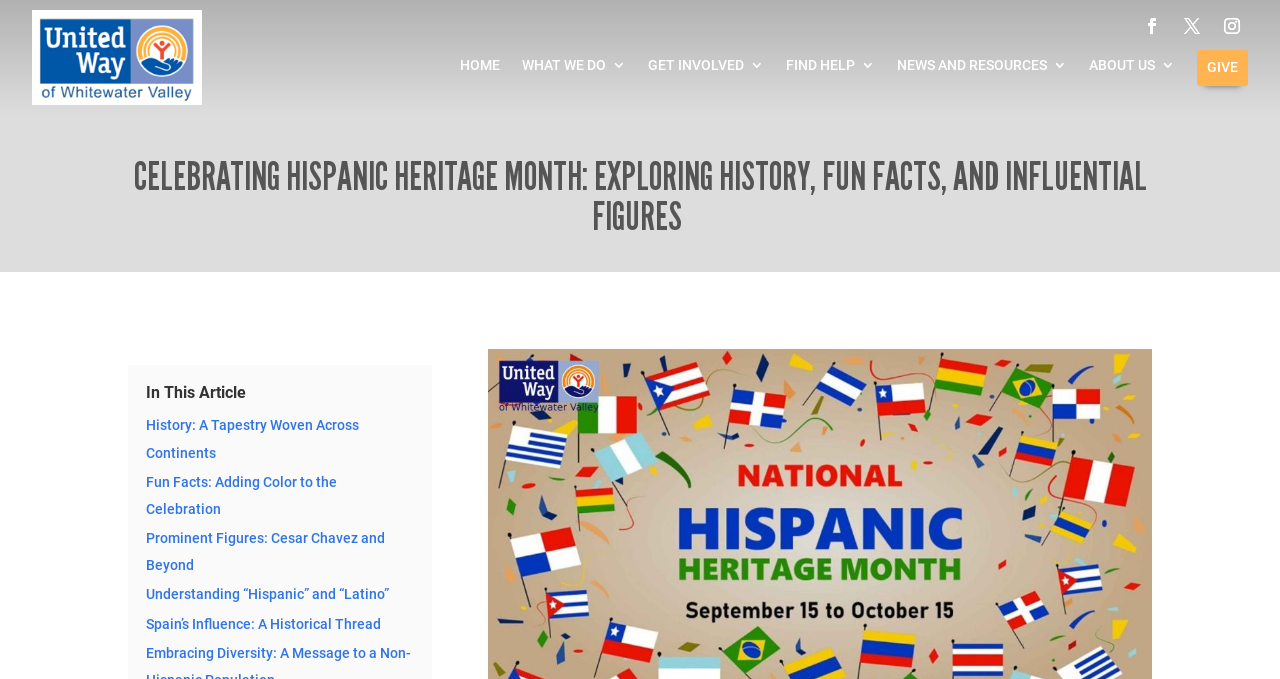Provide a short, one-word or phrase answer to the question below:
What is the last topic discussed in the article?

Spain’s Influence